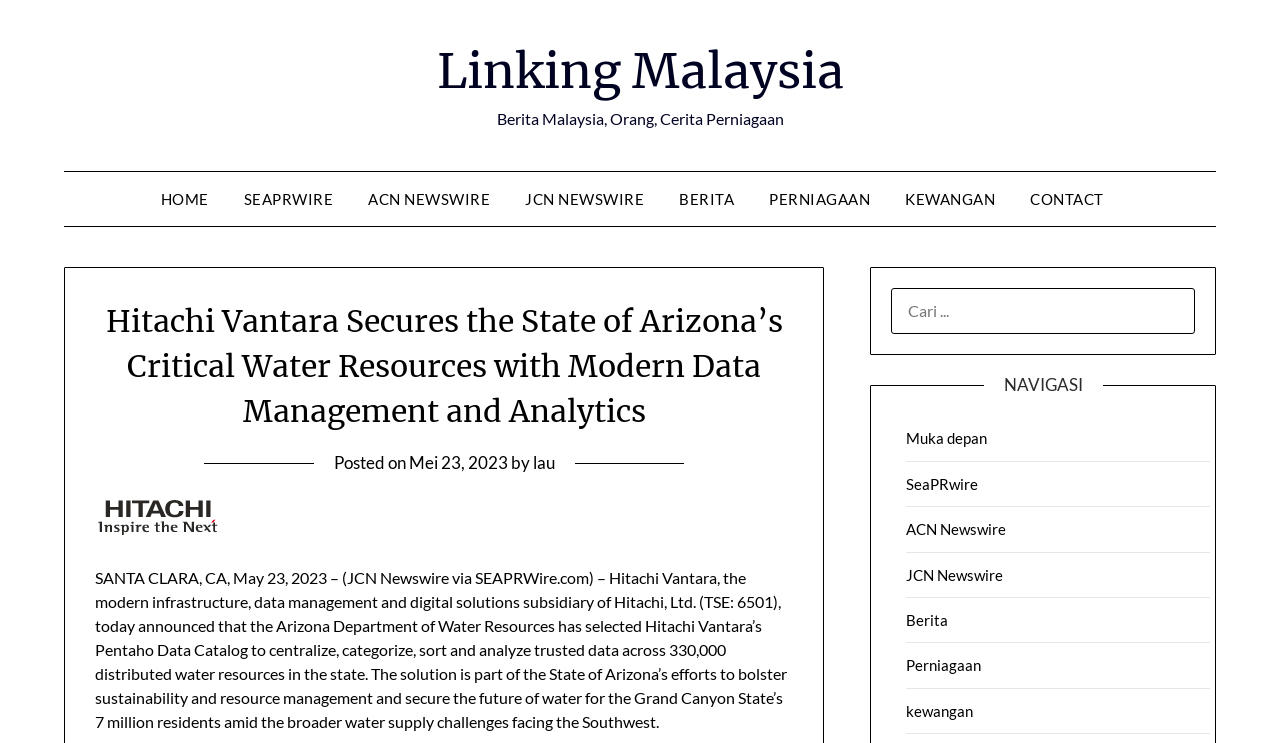Please identify the bounding box coordinates of the clickable region that I should interact with to perform the following instruction: "Contact us". The coordinates should be expressed as four float numbers between 0 and 1, i.e., [left, top, right, bottom].

None